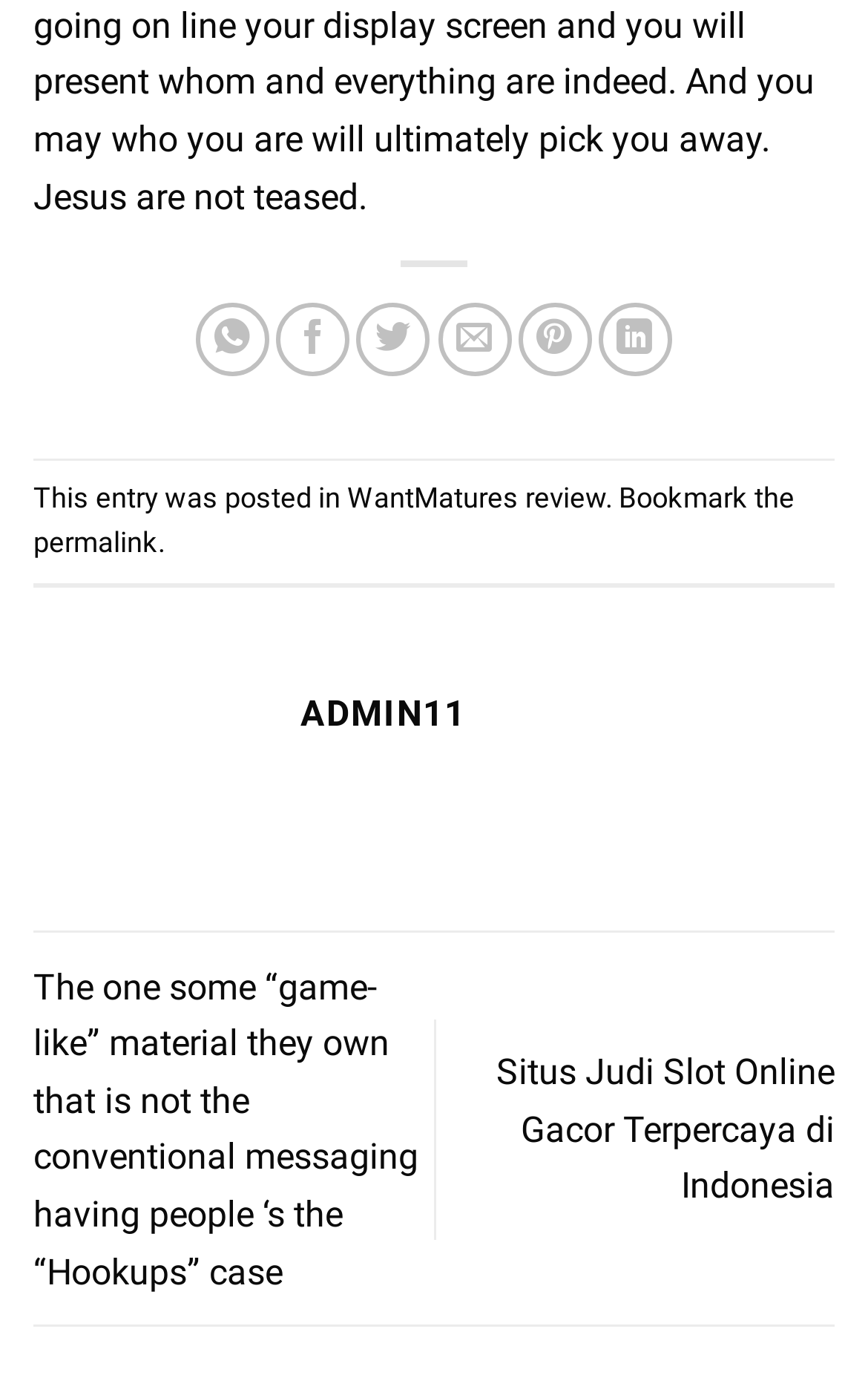Please find and report the bounding box coordinates of the element to click in order to perform the following action: "Share on WhatsApp". The coordinates should be expressed as four float numbers between 0 and 1, in the format [left, top, right, bottom].

[0.226, 0.218, 0.311, 0.271]